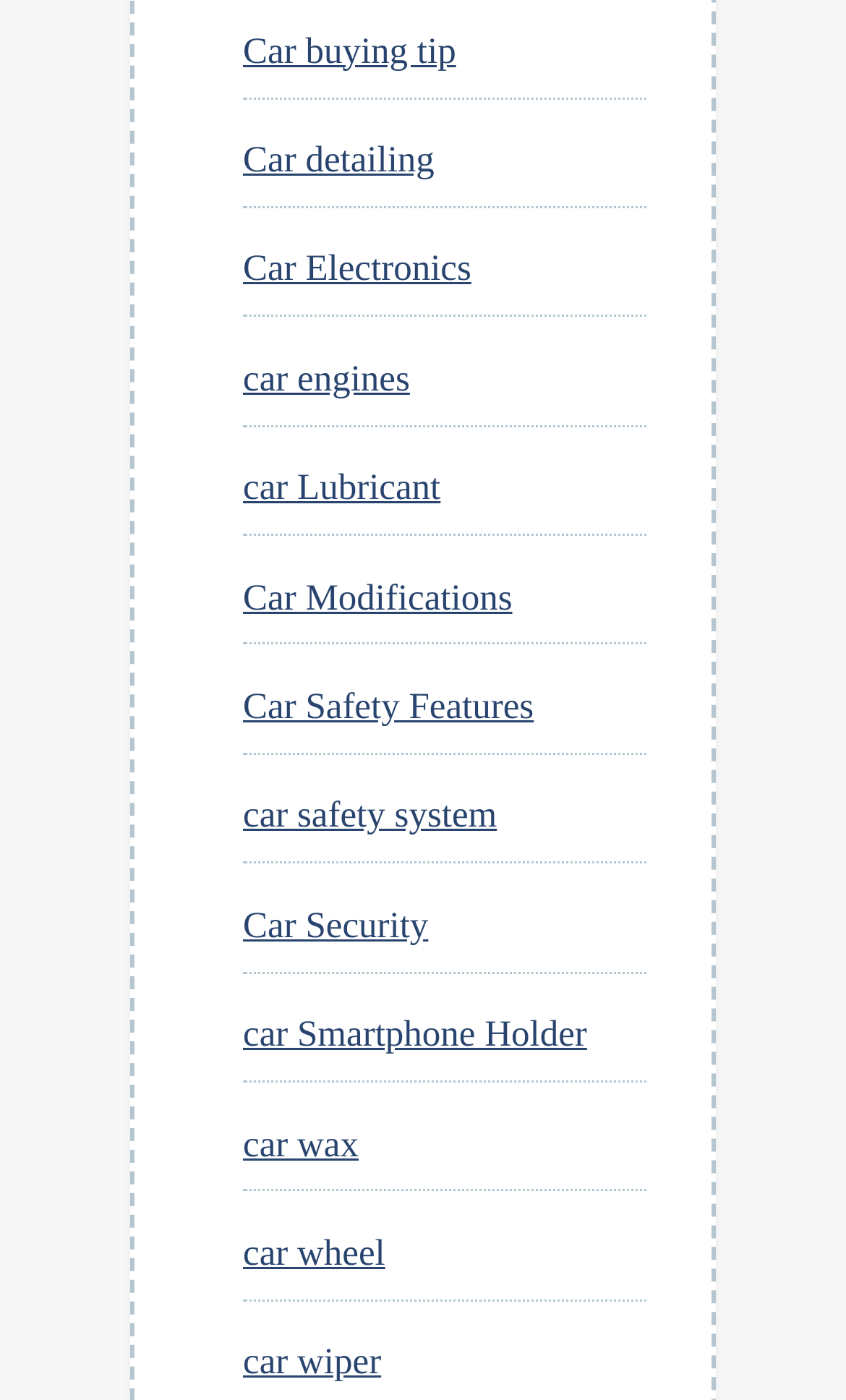Is car lubricant a listed category?
Refer to the image and provide a thorough answer to the question.

By scanning the links on the webpage, I find that 'car Lubricant' is indeed one of the listed categories, located roughly in the middle of the list.